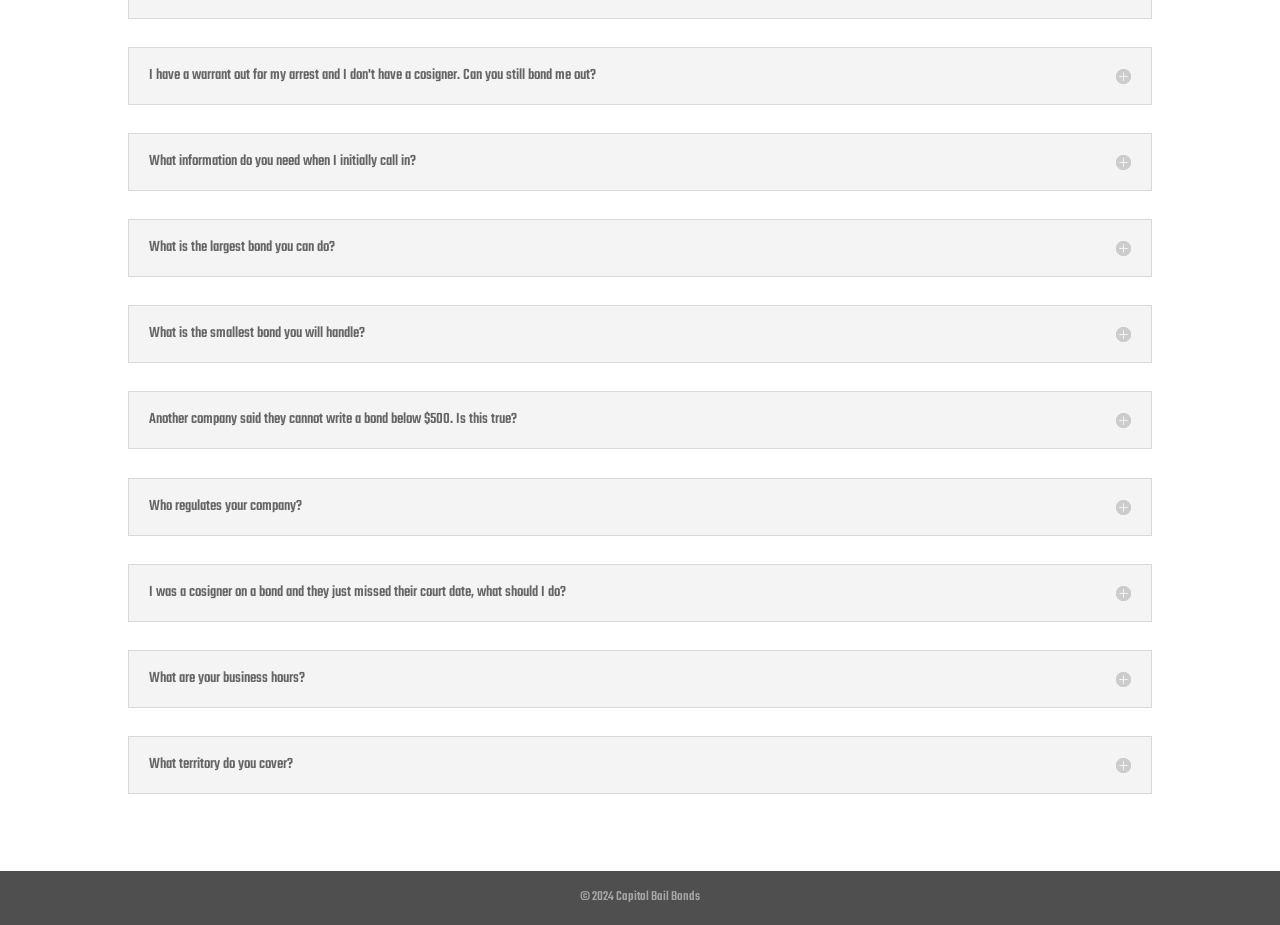Please provide the bounding box coordinates in the format (top-left x, top-left y, bottom-right x, bottom-right y). Remember, all values are floating point numbers between 0 and 1. What is the bounding box coordinate of the region described as: What territory do you cover?

[0.1, 0.796, 0.9, 0.858]